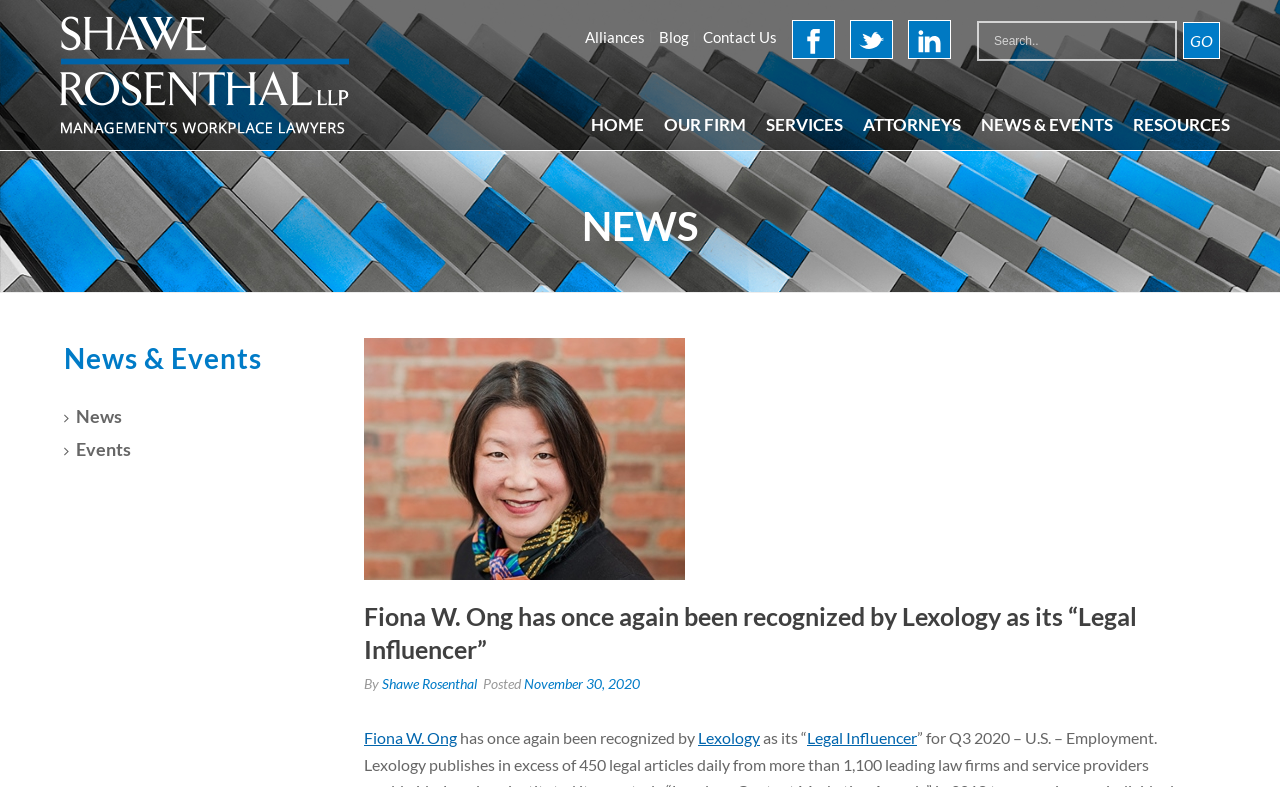Locate the bounding box coordinates of the element that should be clicked to fulfill the instruction: "View the blog".

[0.511, 0.041, 0.543, 0.053]